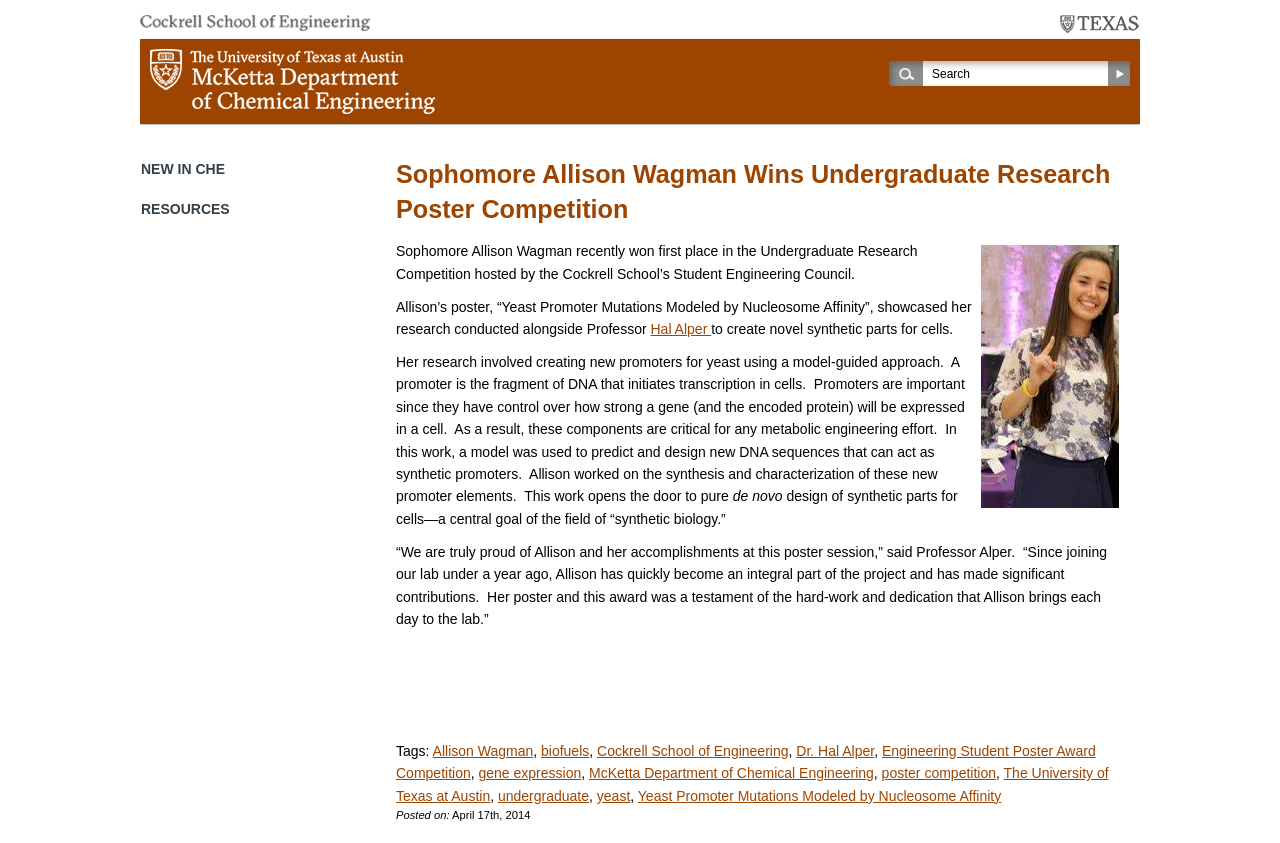Using the provided element description: "poster competition", determine the bounding box coordinates of the corresponding UI element in the screenshot.

[0.689, 0.908, 0.778, 0.927]